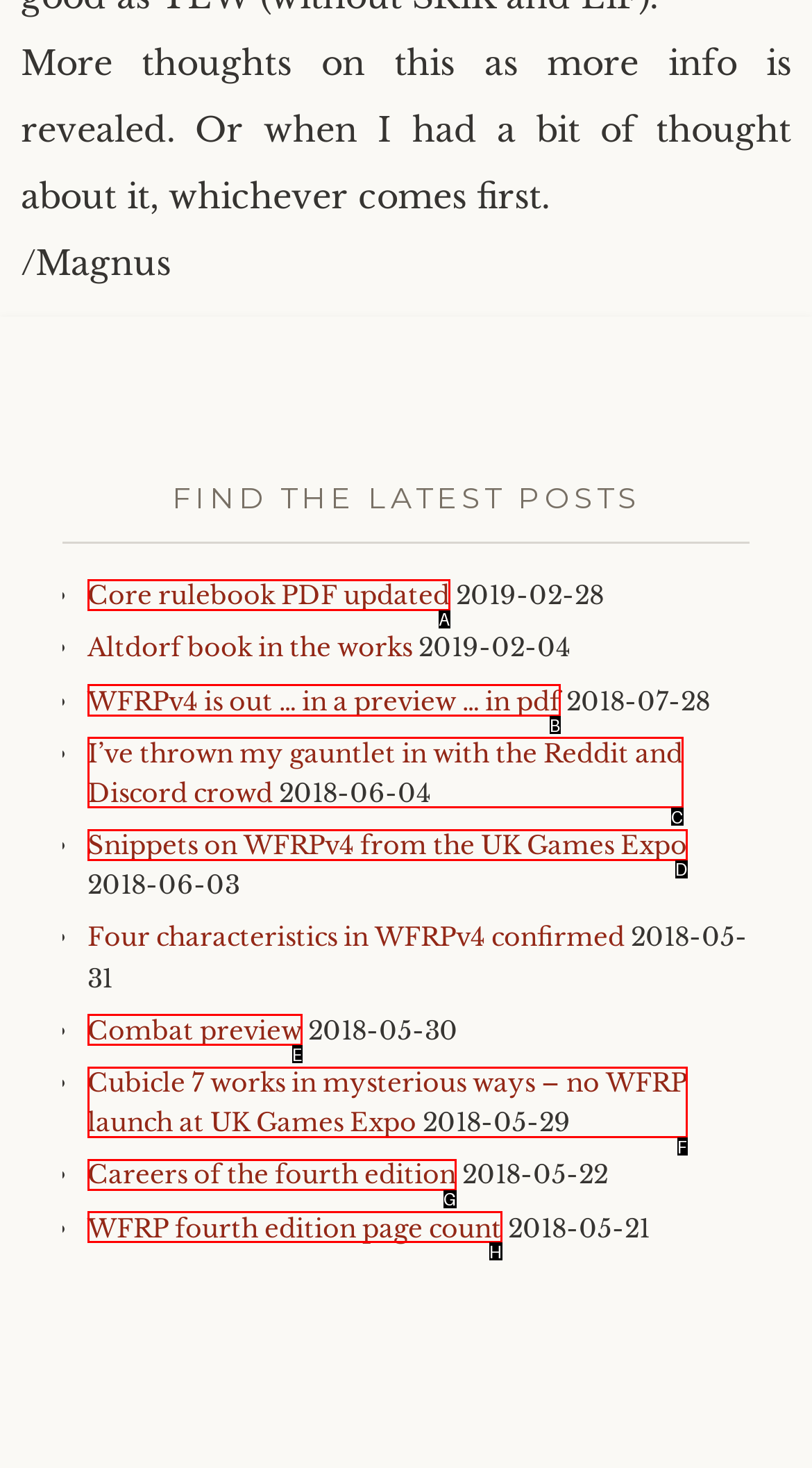Find the HTML element to click in order to complete this task: Check the post 'WFRPv4 is out … in a preview … in pdf'
Answer with the letter of the correct option.

B